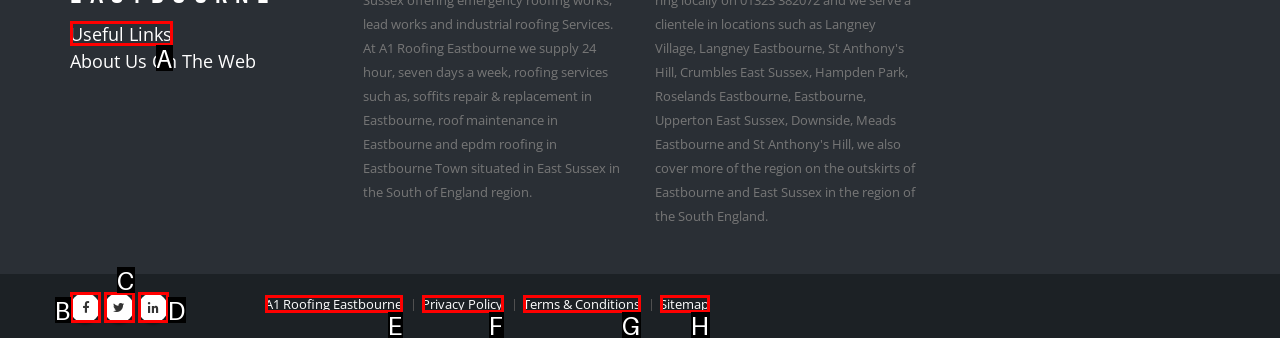Given the description: Useful Links, identify the matching HTML element. Provide the letter of the correct option.

A